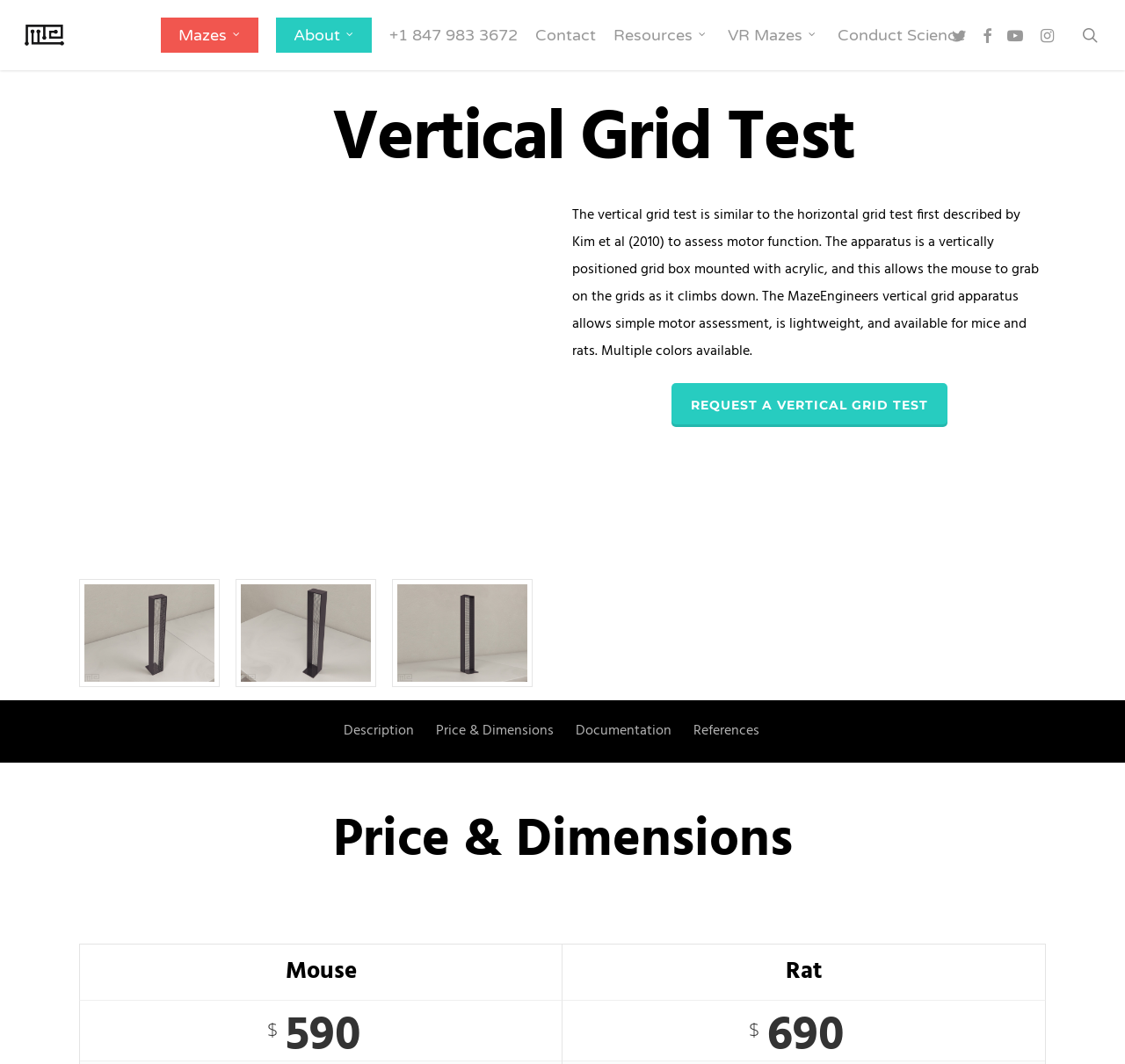What is the principal heading displayed on the webpage?

Vertical Grid Test